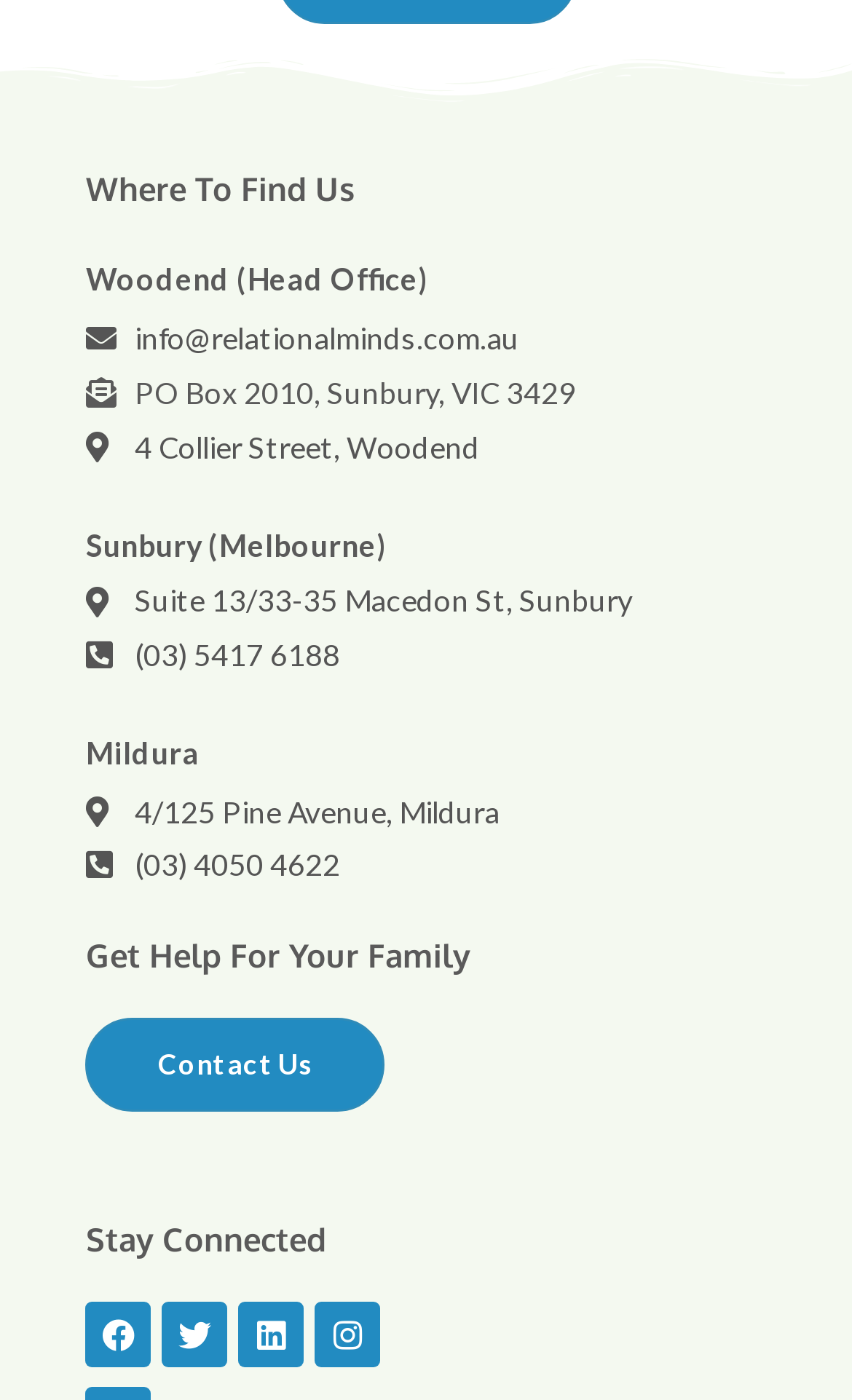Please give a succinct answer to the question in one word or phrase:
What is the phone number for the Sunbury office?

(03) 5417 6188